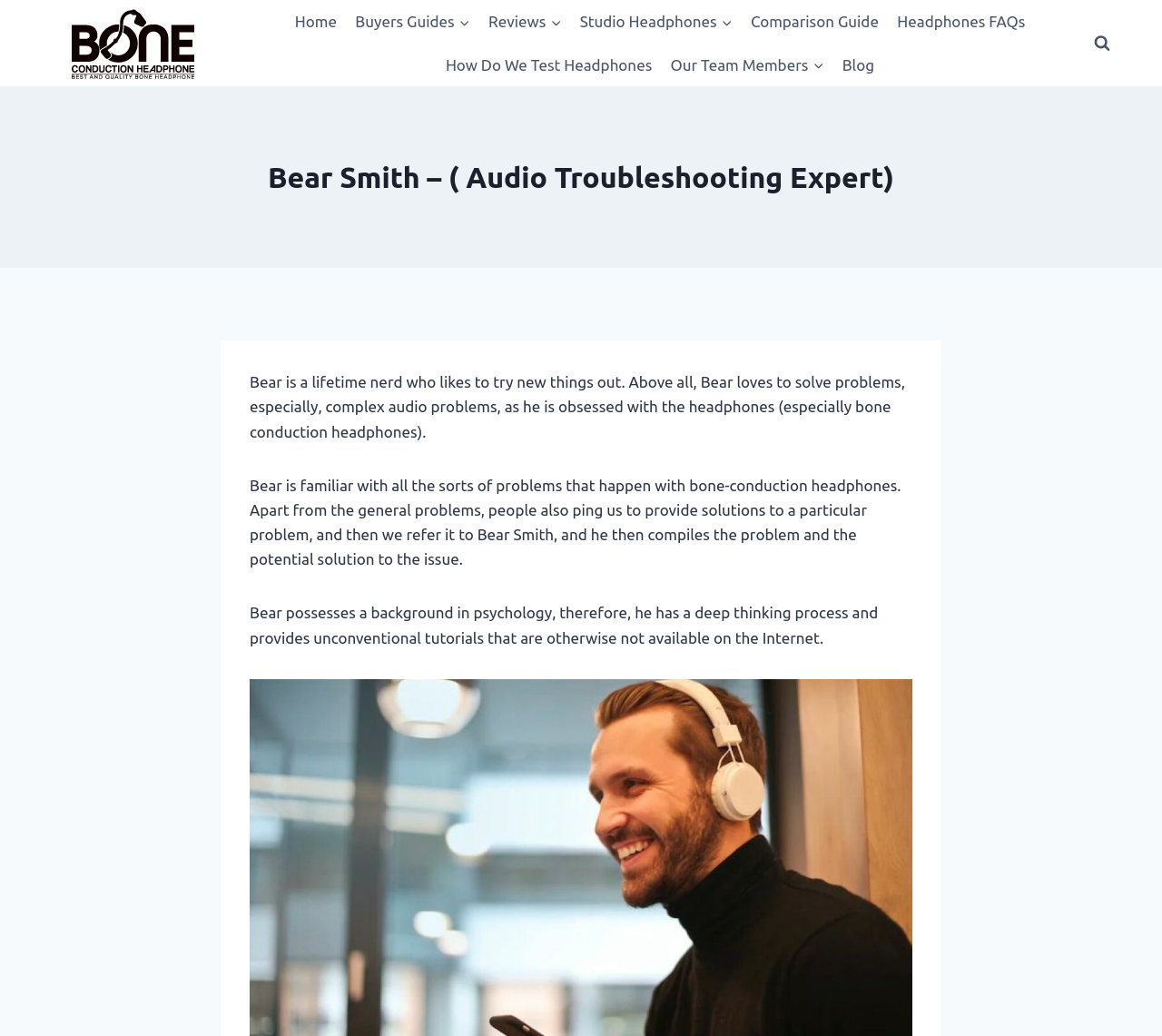Given the description: "Home", determine the bounding box coordinates of the UI element. The coordinates should be formatted as four float numbers between 0 and 1, [left, top, right, bottom].

[0.246, 0.0, 0.298, 0.042]